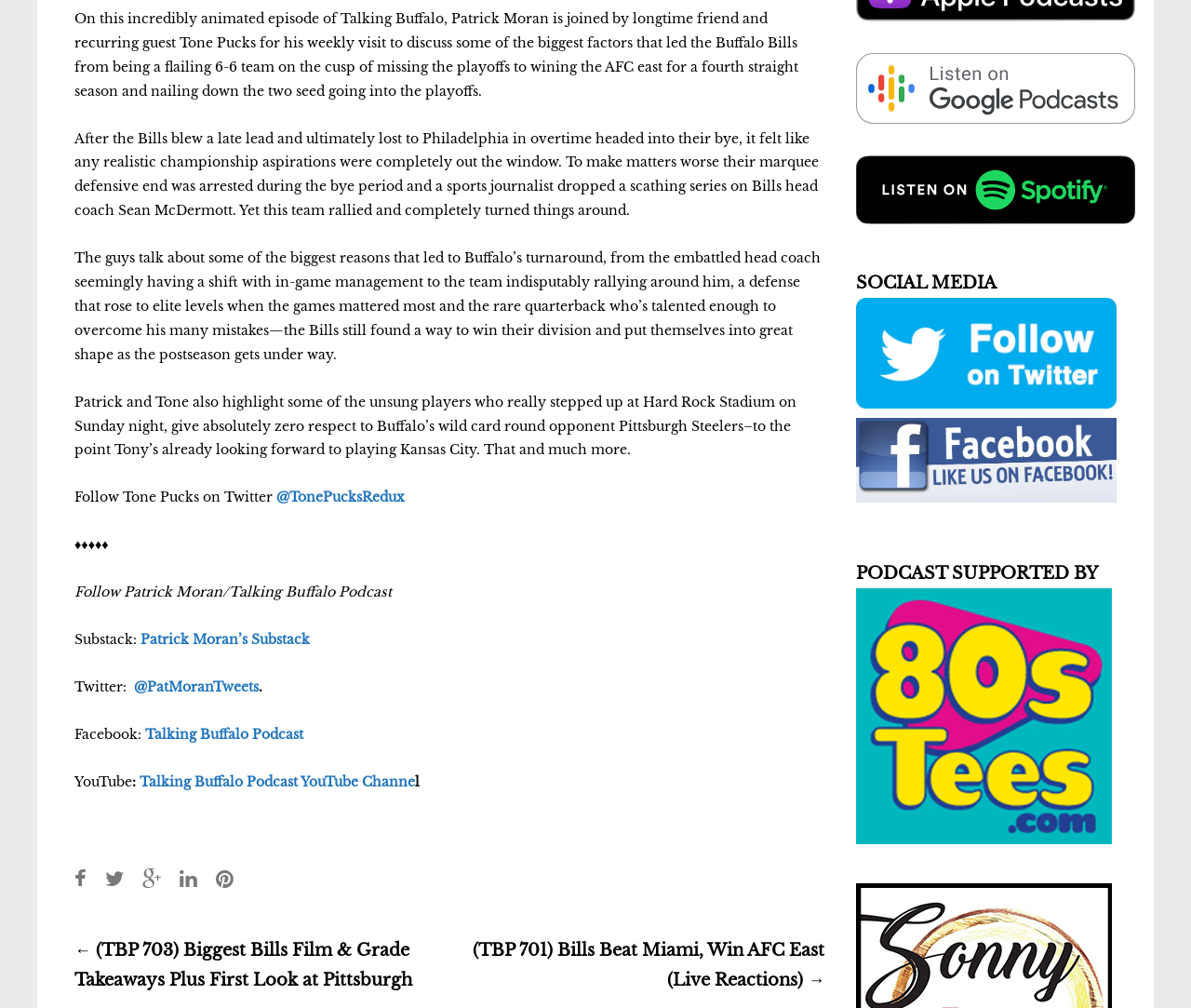Who is the guest on this episode?
Please use the image to deliver a detailed and complete answer.

The text mentions that Patrick Moran is joined by longtime friend and recurring guest Tone Pucks, indicating that Tone Pucks is the guest on this episode.